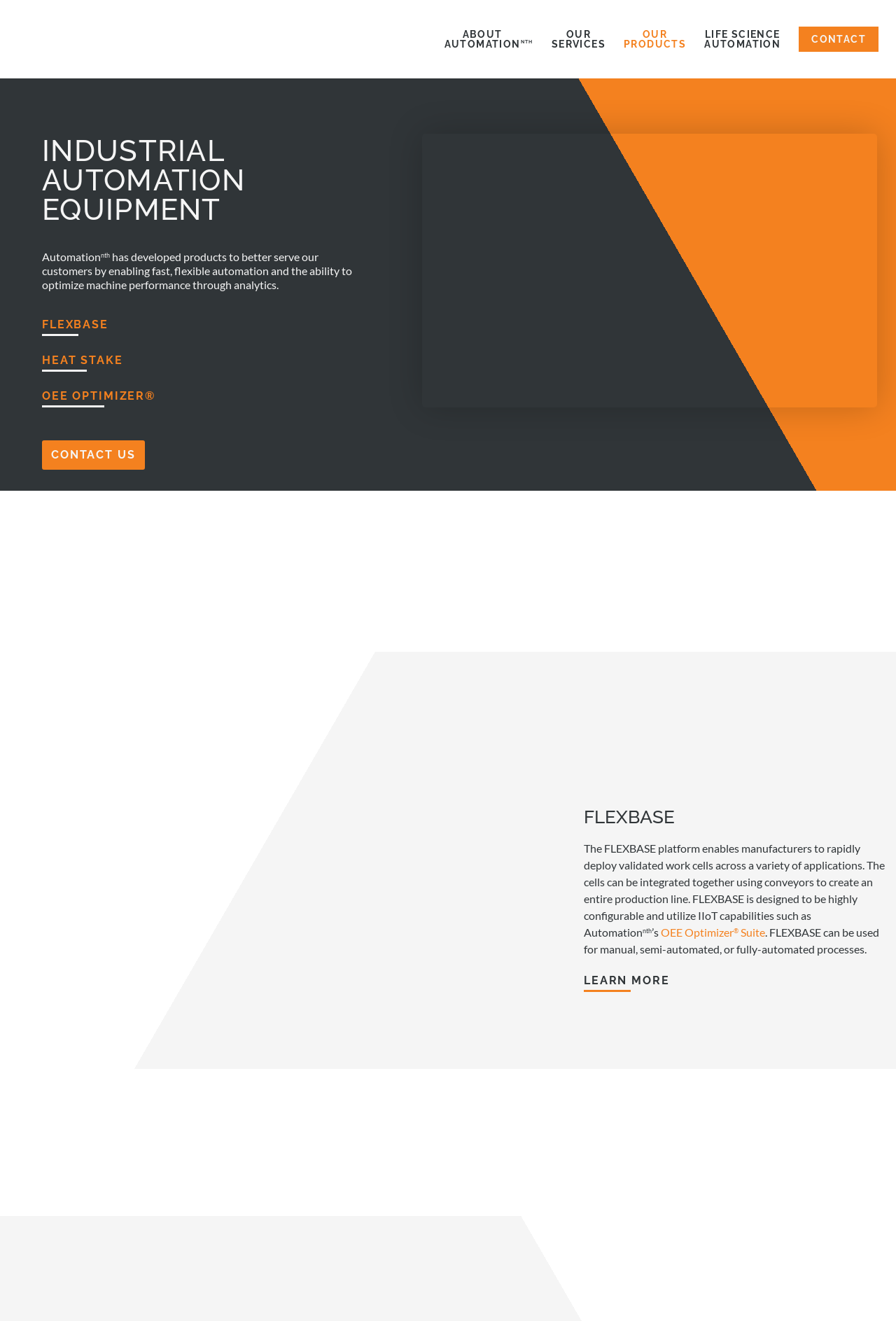Utilize the details in the image to give a detailed response to the question: What is the company name?

The company name is AutomationNth, which can be found in the logo at the top left corner of the webpage, and also in the text 'Automation nth' below the logo.